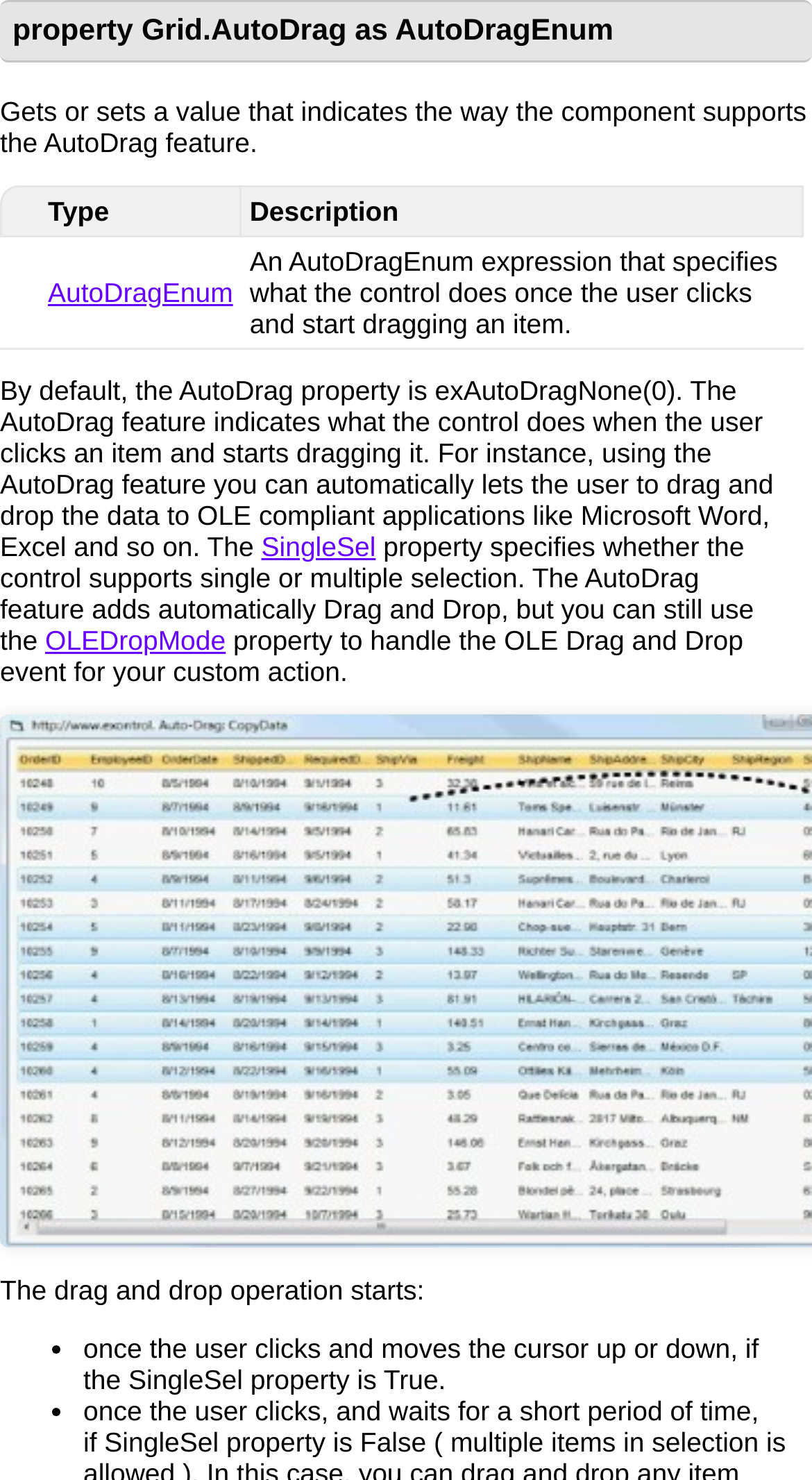Please specify the bounding box coordinates in the format (top-left x, top-left y, bottom-right x, bottom-right y), with all values as floating point numbers between 0 and 1. Identify the bounding box of the UI element described by: SingleSel

[0.322, 0.359, 0.463, 0.38]